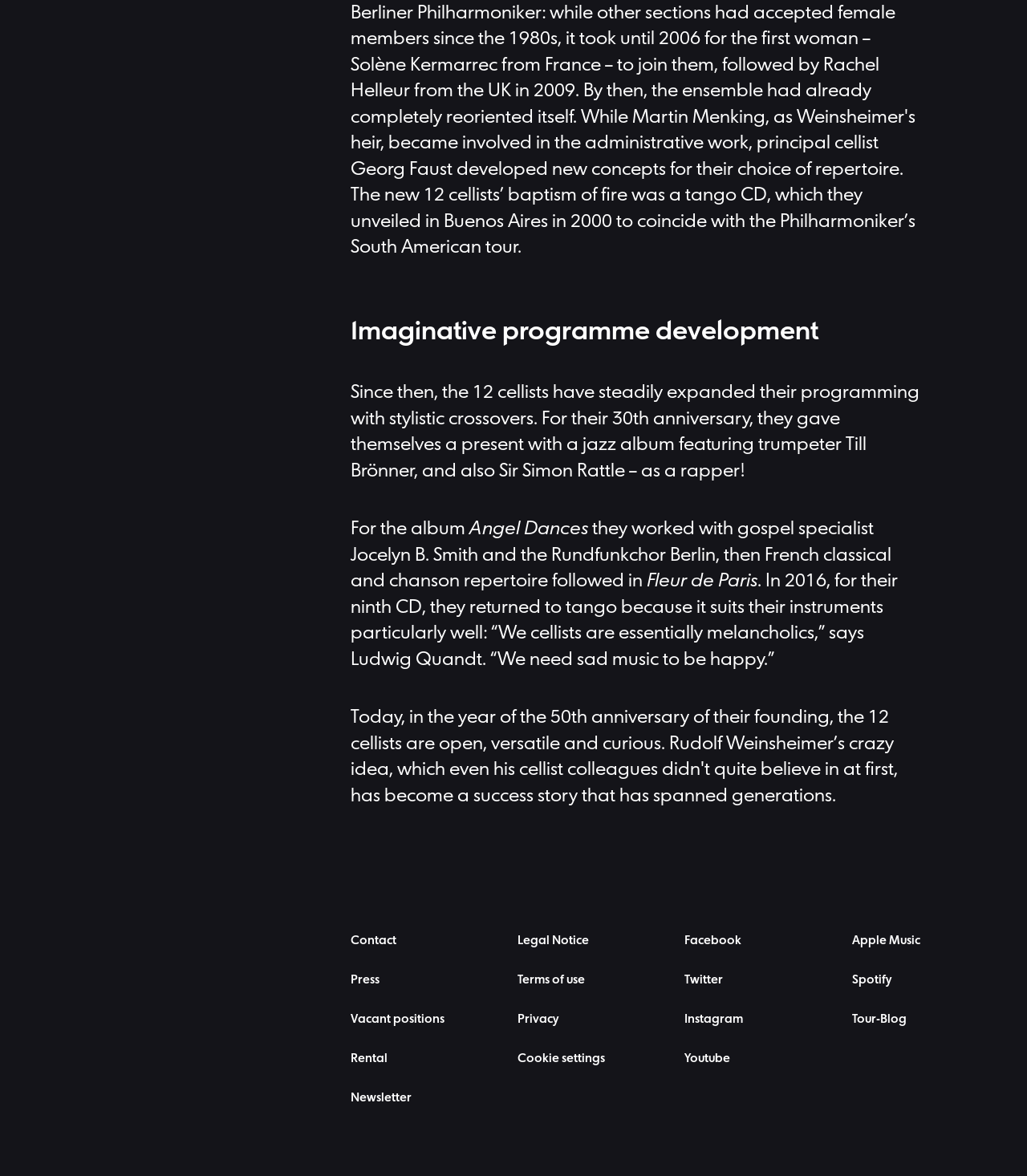Answer the question using only one word or a concise phrase: What is the name of the orchestra mentioned in the text?

Berliner Philharmoniker